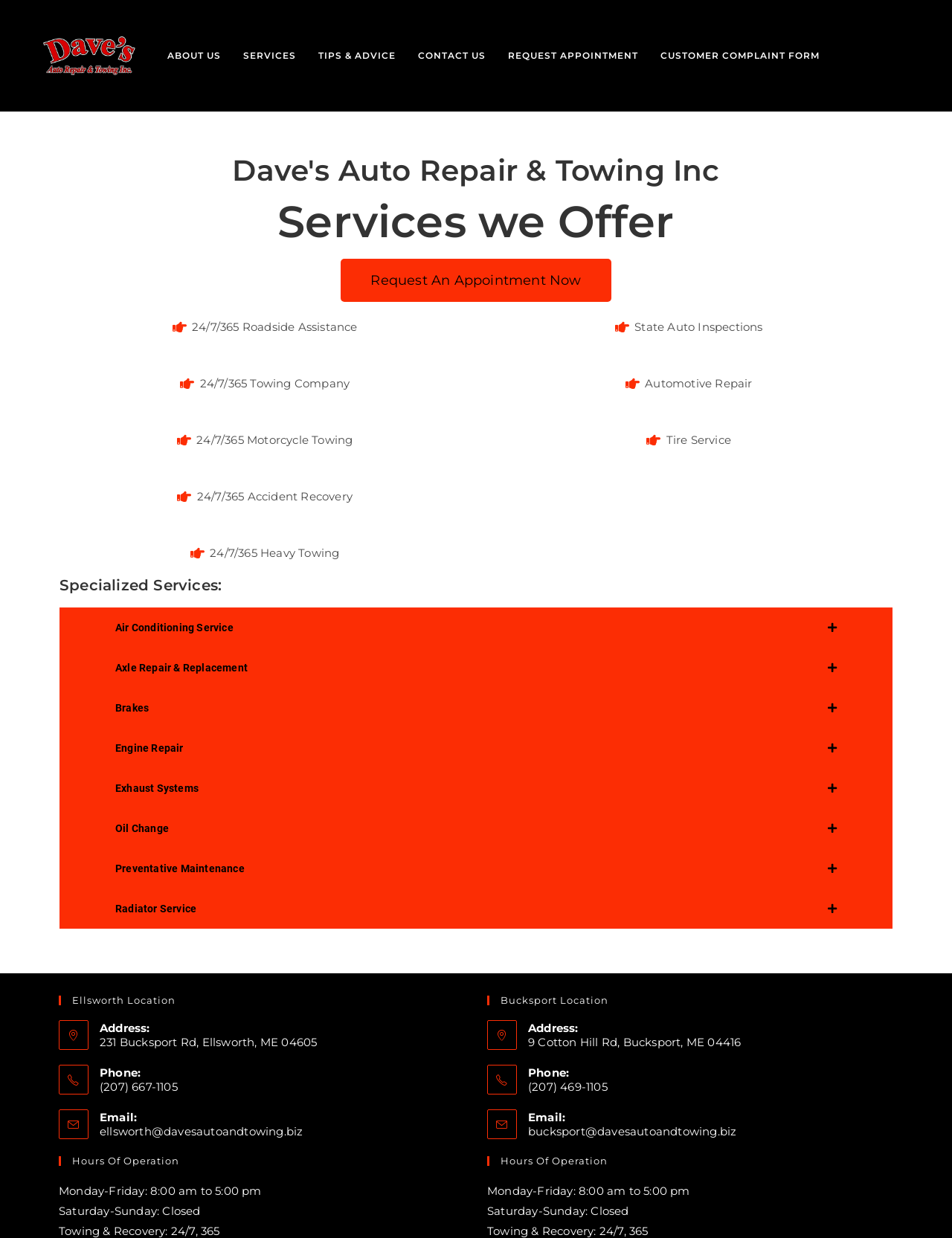Respond to the following question using a concise word or phrase: 
What are the hours of operation for the Bucksport location?

Monday-Friday: 8:00 am to 5:00 pm, Saturday-Sunday: Closed